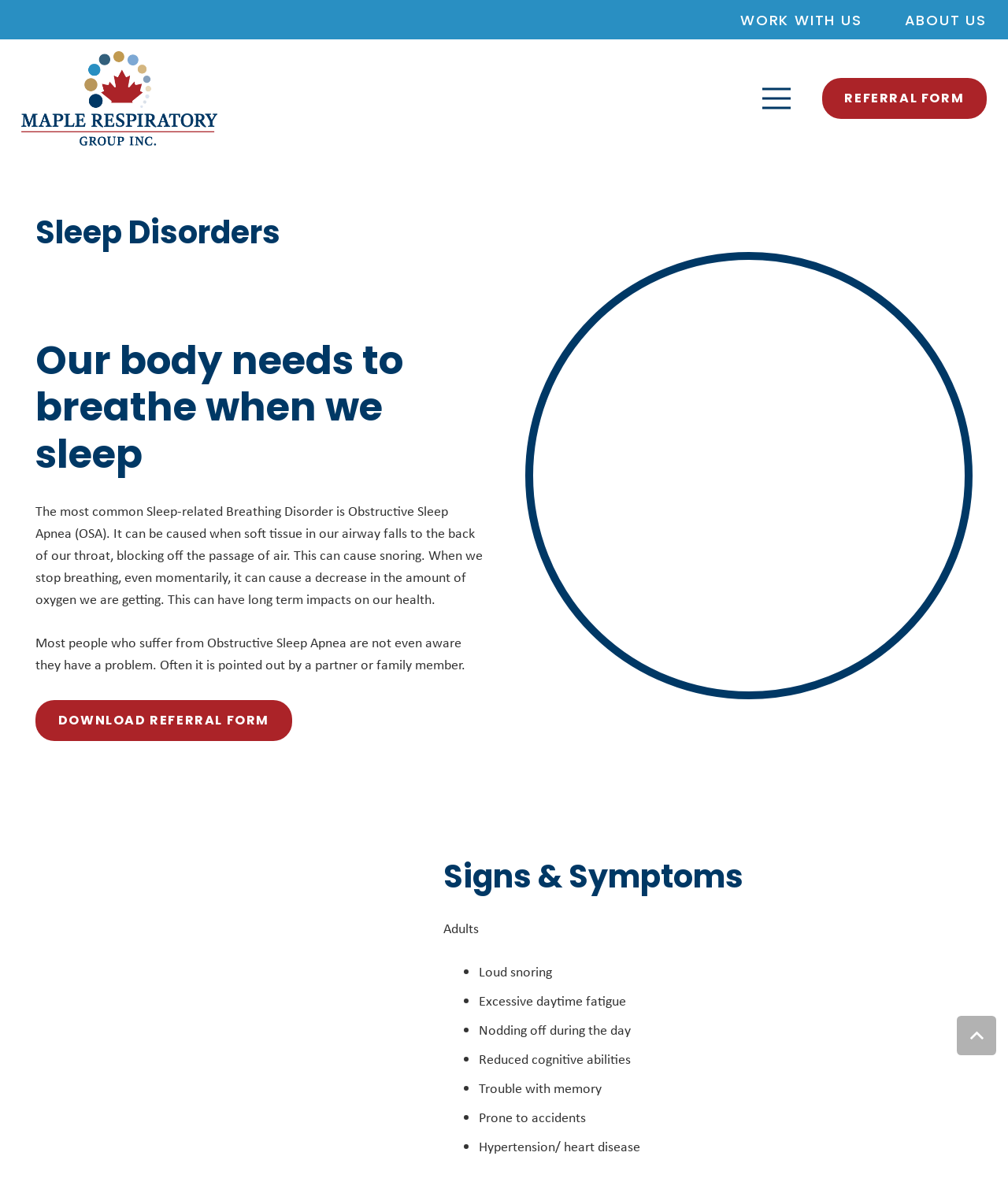Locate the bounding box coordinates of the element you need to click to accomplish the task described by this instruction: "Click on REFERRAL FORM".

[0.815, 0.066, 0.979, 0.1]